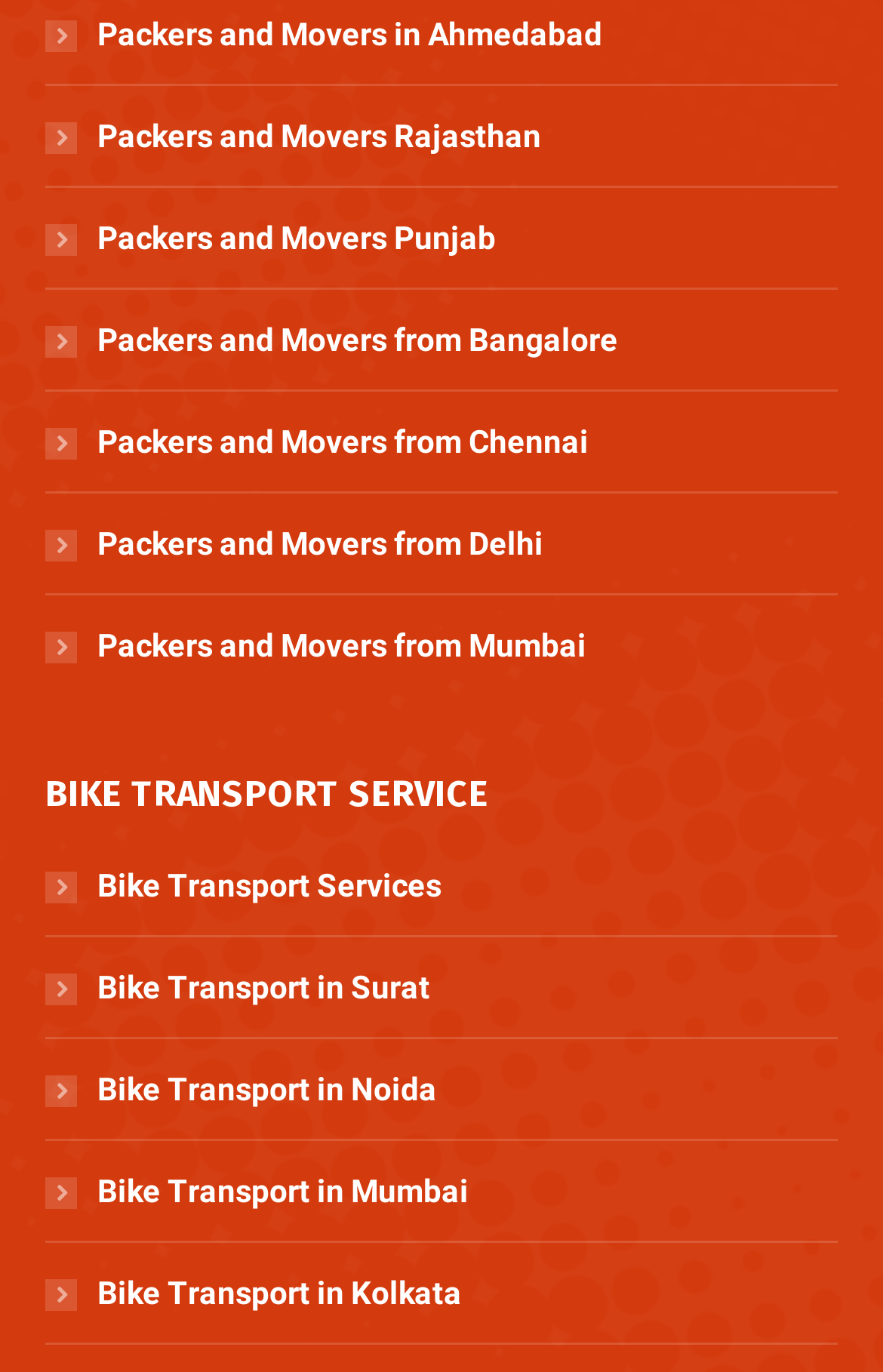Locate the bounding box of the UI element with the following description: "Bike Transport in Noida".

[0.051, 0.774, 0.495, 0.815]